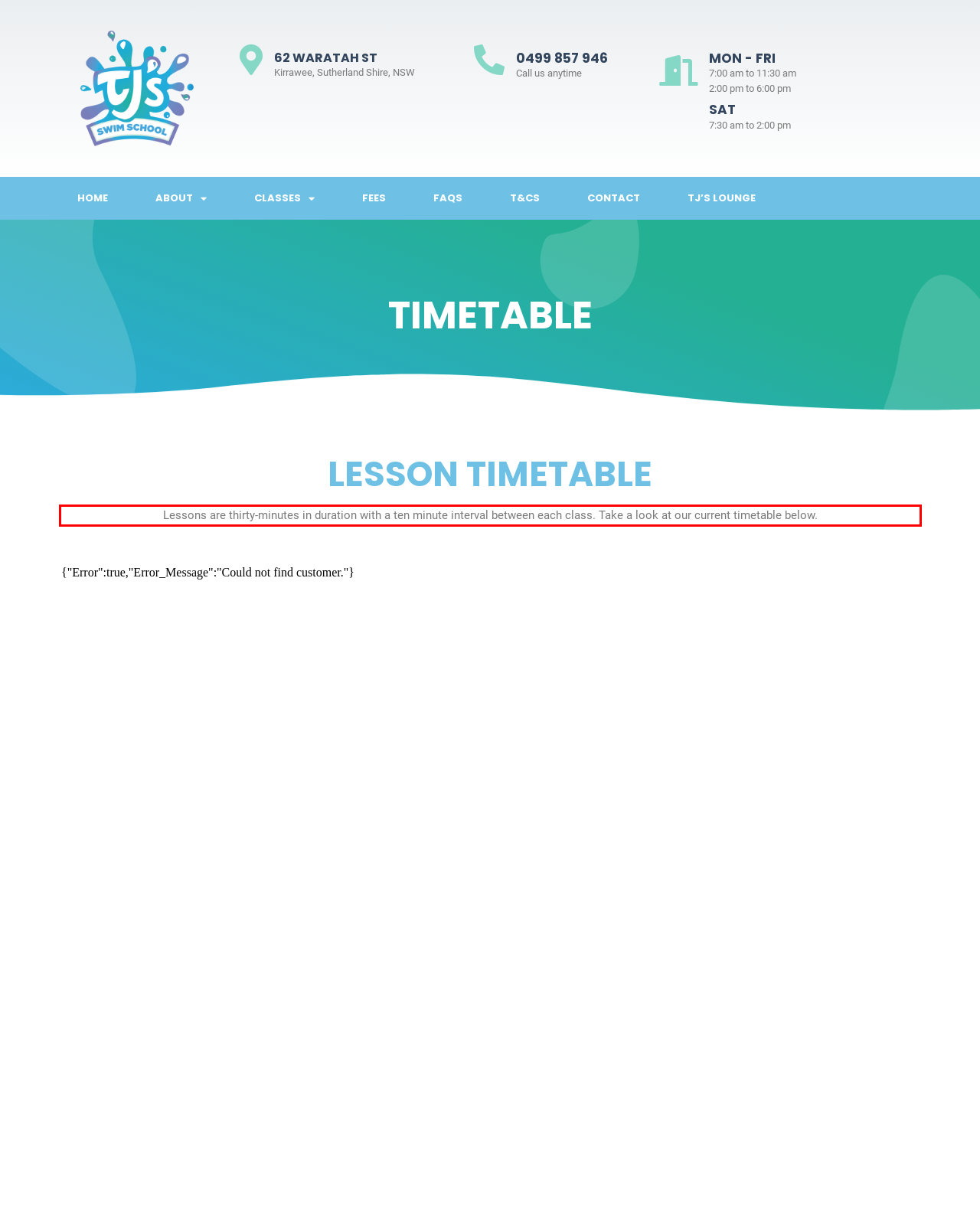From the given screenshot of a webpage, identify the red bounding box and extract the text content within it.

Lessons are thirty-minutes in duration with a ten minute interval between each class. Take a look at our current timetable below.